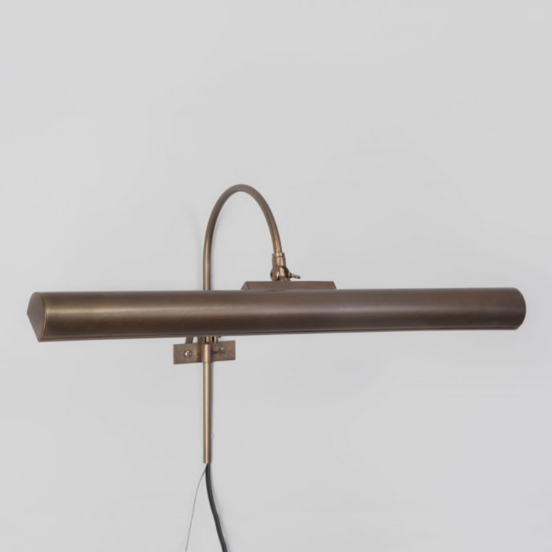Summarize the image with a detailed caption.

This image showcases the "Applique Peinture Wall Sconce" from Authentic Provence, featuring a sleek and refined brass design. The wall sconce is characterized by a long, horizontal lit bar mounted elegantly on its support. An adjustable neck allows for optimal positioning, making it perfect for highlighting artwork or adding ambient light to various spaces such as libraries or galleries. The sconce's minimalist aesthetic complements a variety of interior styles, and it is designed for easy installation either on the back of a frame or directly mounted on the wall. With its sophisticated look, this fixture not only serves as a functional lighting solution but also enhances the overall decor of a room.